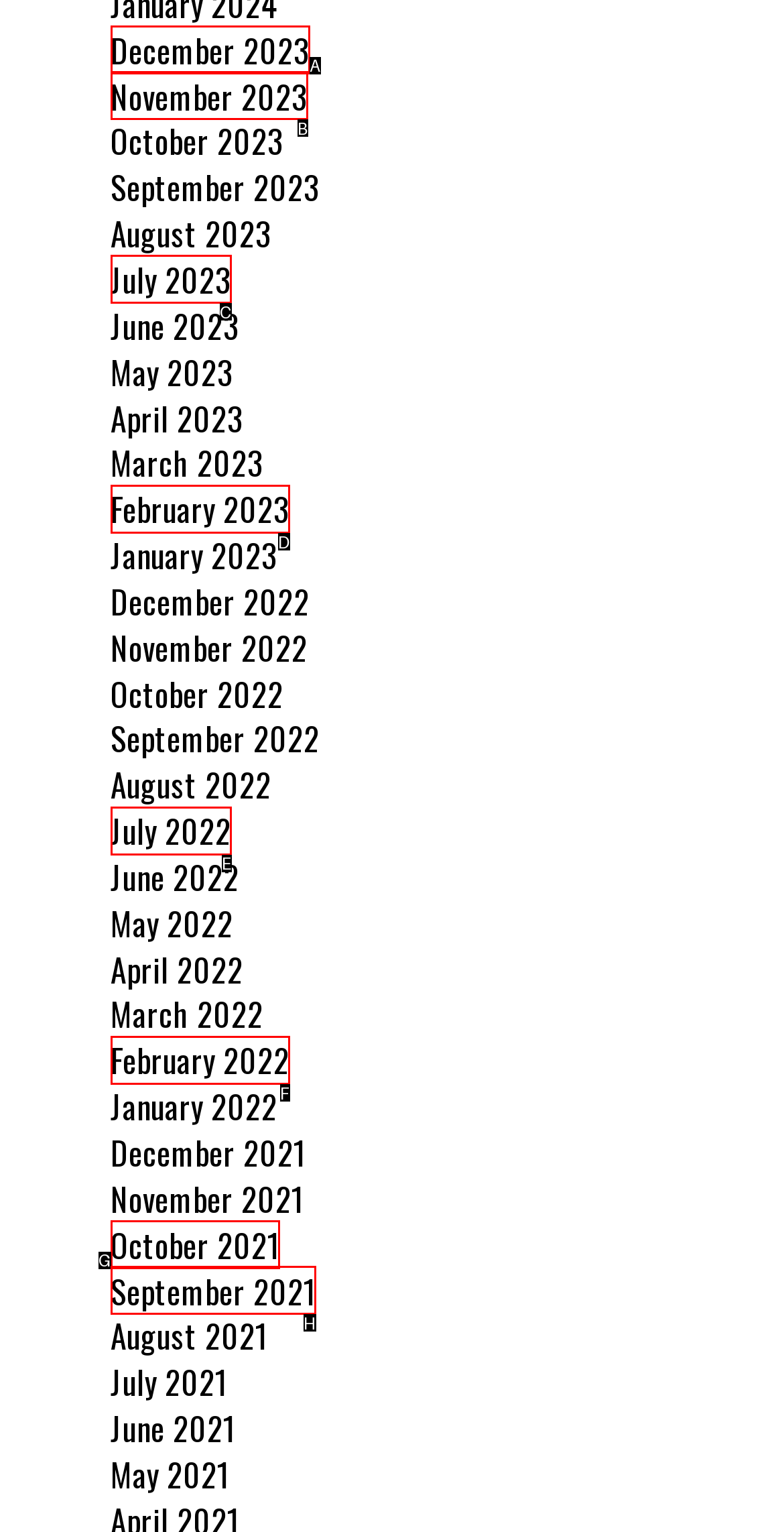Select the letter of the option that corresponds to: July 2023
Provide the letter from the given options.

C